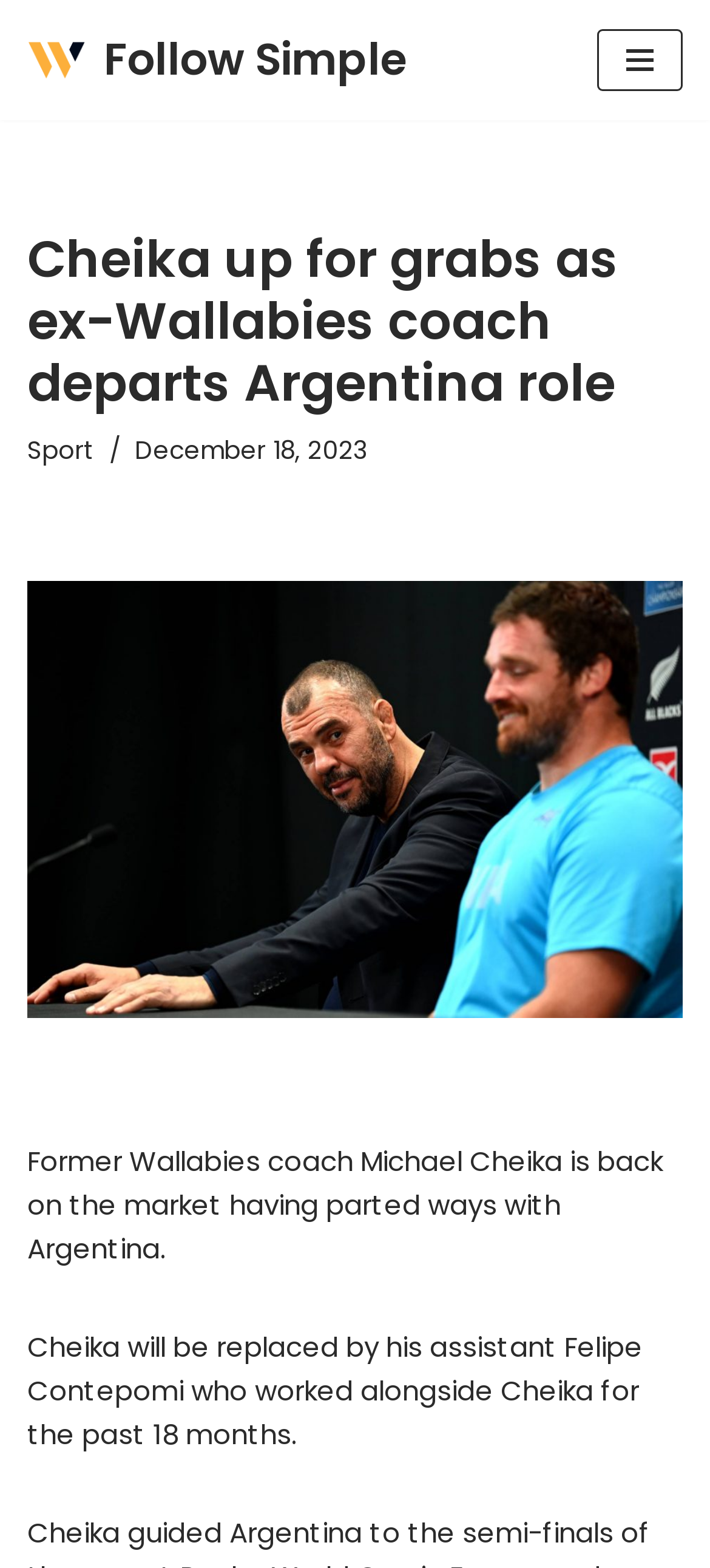Using the provided element description: "Skip to content", identify the bounding box coordinates. The coordinates should be four floats between 0 and 1 in the order [left, top, right, bottom].

[0.0, 0.037, 0.077, 0.06]